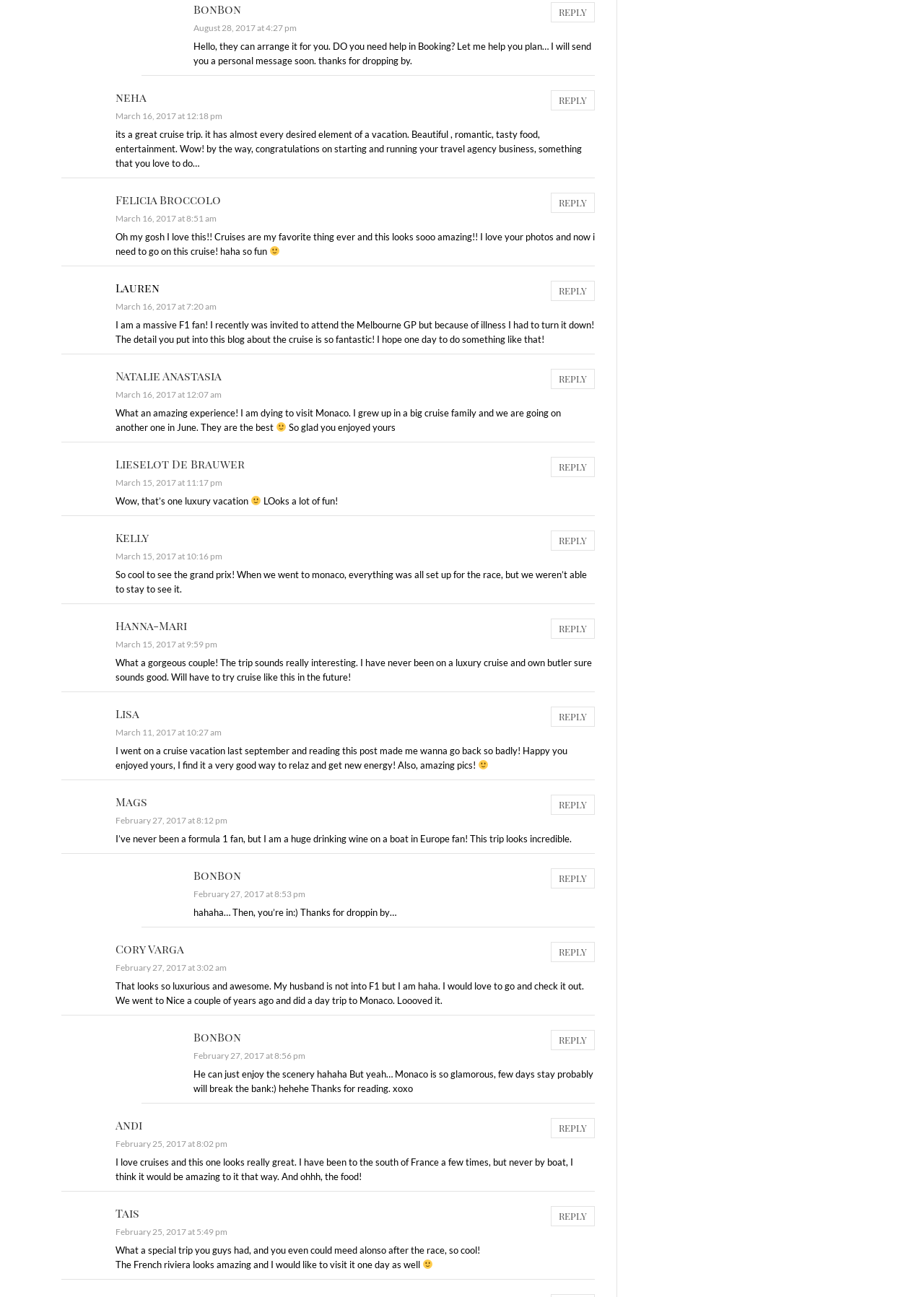Please identify the bounding box coordinates of where to click in order to follow the instruction: "Check post from Kelly".

[0.125, 0.408, 0.161, 0.42]